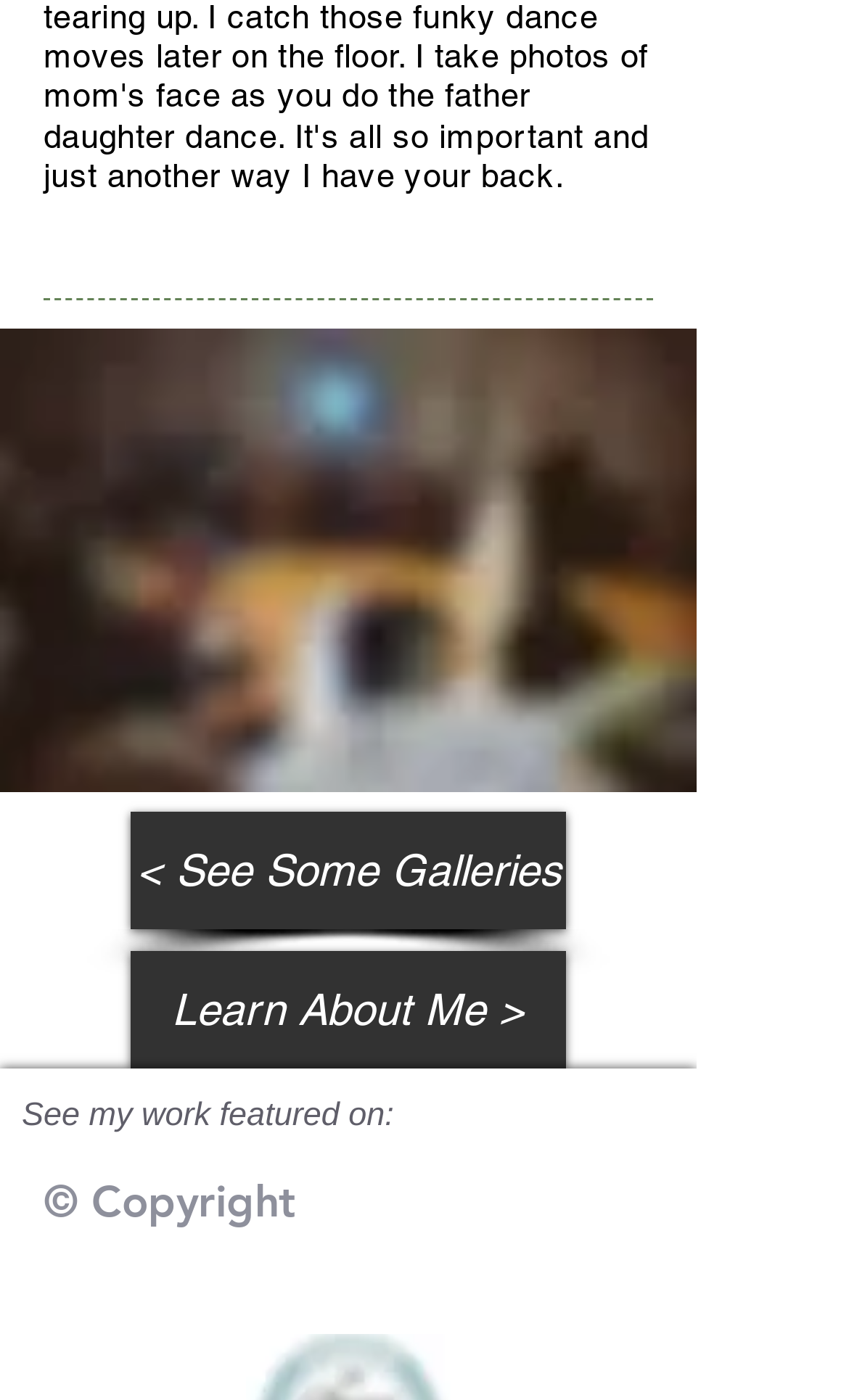Please determine the bounding box coordinates for the UI element described here. Use the format (top-left x, top-left y, bottom-right x, bottom-right y) with values bounded between 0 and 1: aria-label="White Facebook Icon"

[0.056, 0.897, 0.123, 0.938]